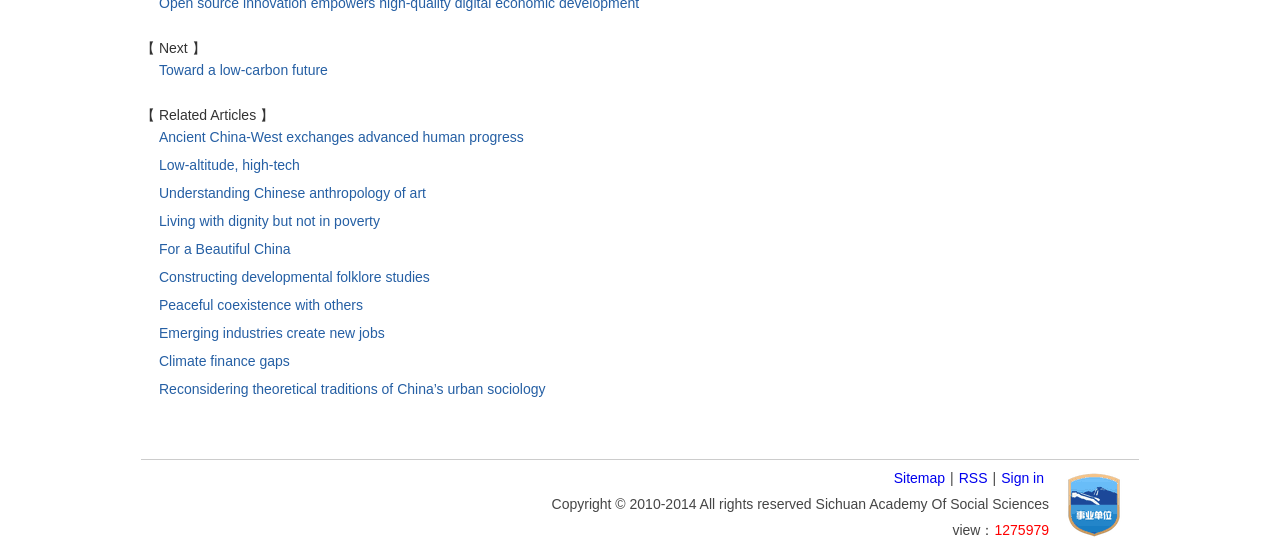What is the copyright information?
Please ensure your answer is as detailed and informative as possible.

The copyright information can be found by looking at the static text element at the bottom of the webpage. The text element contains the copyright information, which is 'Copyright © 2010-2014 All rights reserved Sichuan Academy Of Social Sciences'.